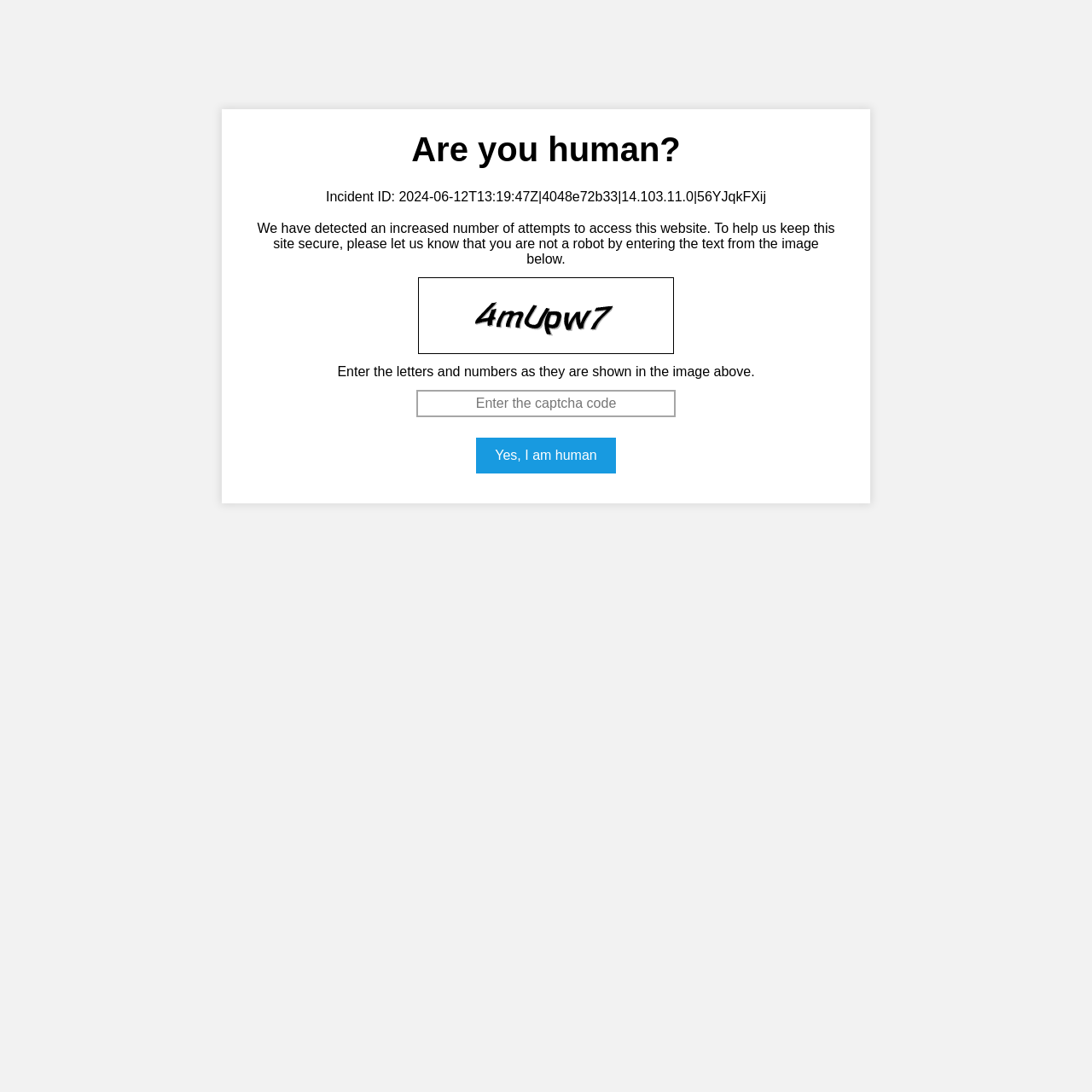What is the purpose of this webpage?
Refer to the image and offer an in-depth and detailed answer to the question.

The webpage is designed to verify that the user is a human being and not a robot. This is evident from the text 'To help us keep this site secure, please let us know that you are not a robot by entering the text from the image below.' and the presence of a captcha image and a textbox to enter the captcha code.